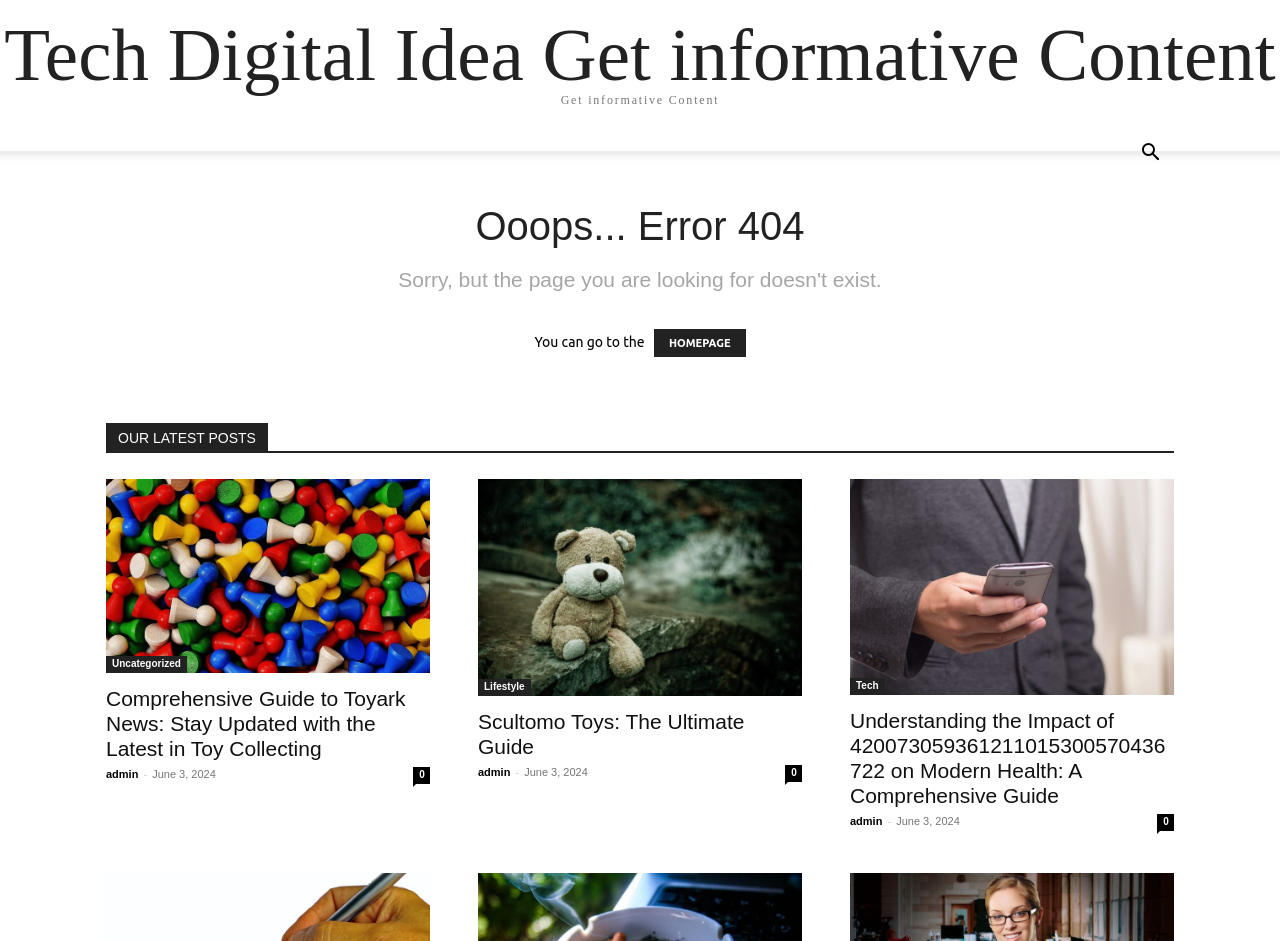Please mark the bounding box coordinates of the area that should be clicked to carry out the instruction: "Read about Toyark News".

[0.083, 0.509, 0.336, 0.715]